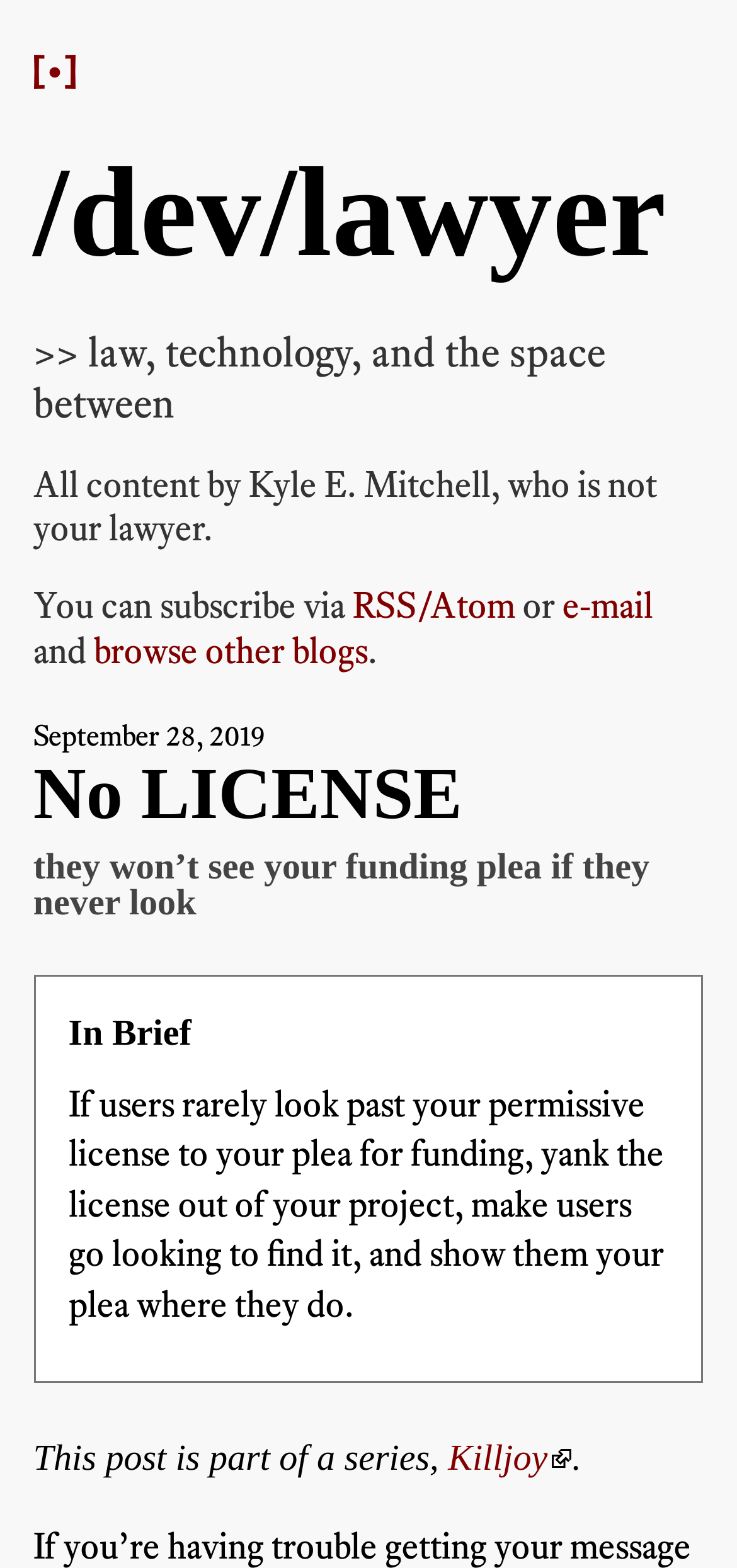Please analyze the image and provide a thorough answer to the question:
What is the title of the blog post?

The title of the blog post is mentioned in the heading element, which contains the text 'No LICENSE they won’t see your funding plea if they never look', indicating that this is the title of the blog post.